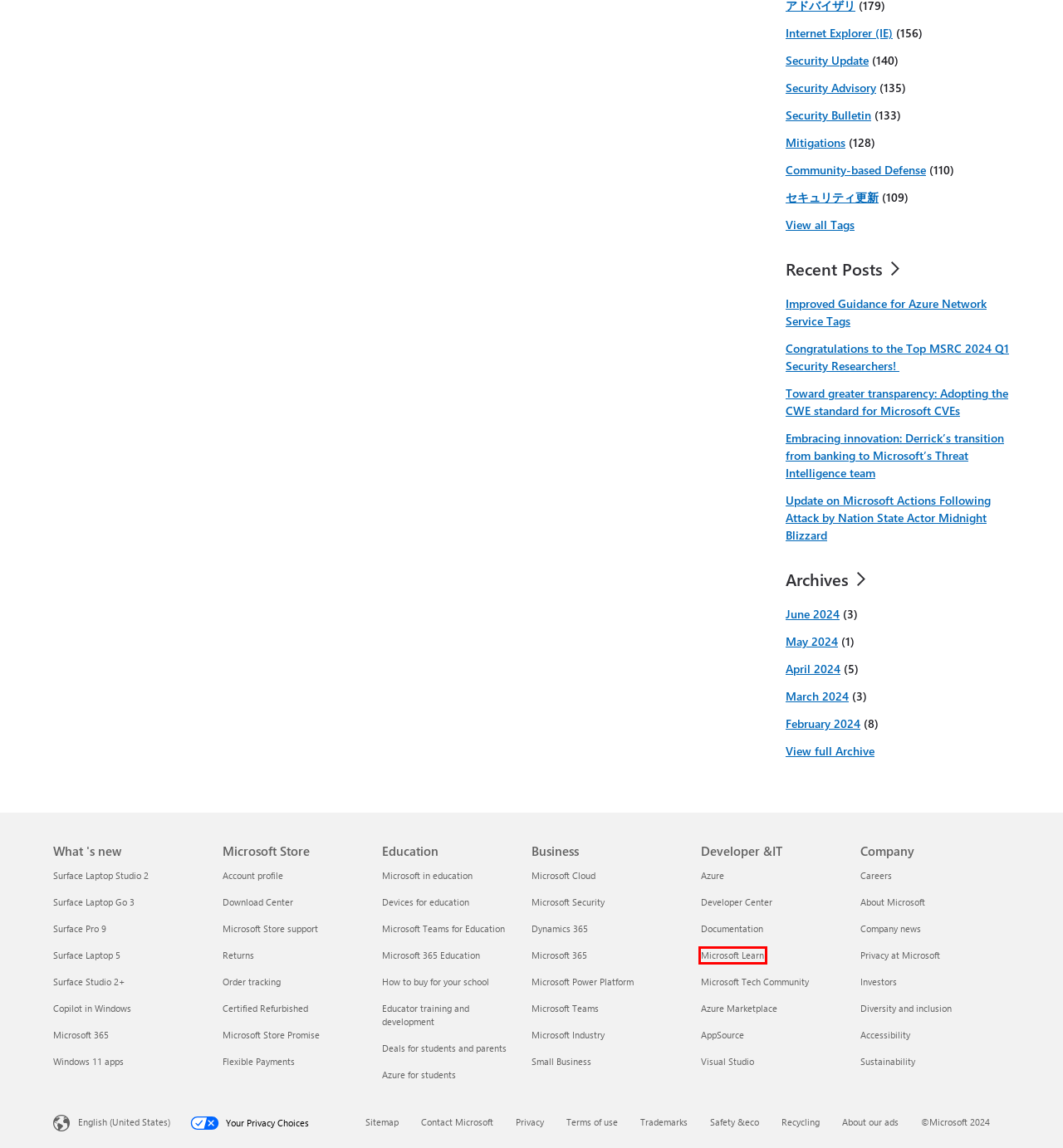Consider the screenshot of a webpage with a red bounding box around an element. Select the webpage description that best corresponds to the new page after clicking the element inside the red bounding box. Here are the candidates:
A. Devices Safety & Eco | Microsoft Legal
B. Cloud Security Services | Microsoft Security
C. Microsoft Learn：培养开拓职业生涯新机遇的技能
D. Microsoft Terms of Use | Microsoft Legal
E. Microsoft Global Diversity and Inclusion | Microsoft
F. Visual Studio: IDE and Code Editor for Software Developers and Teams
G. Home | Microsoft Careers
H. Computers and Laptops for Schools | Microsoft Education

C